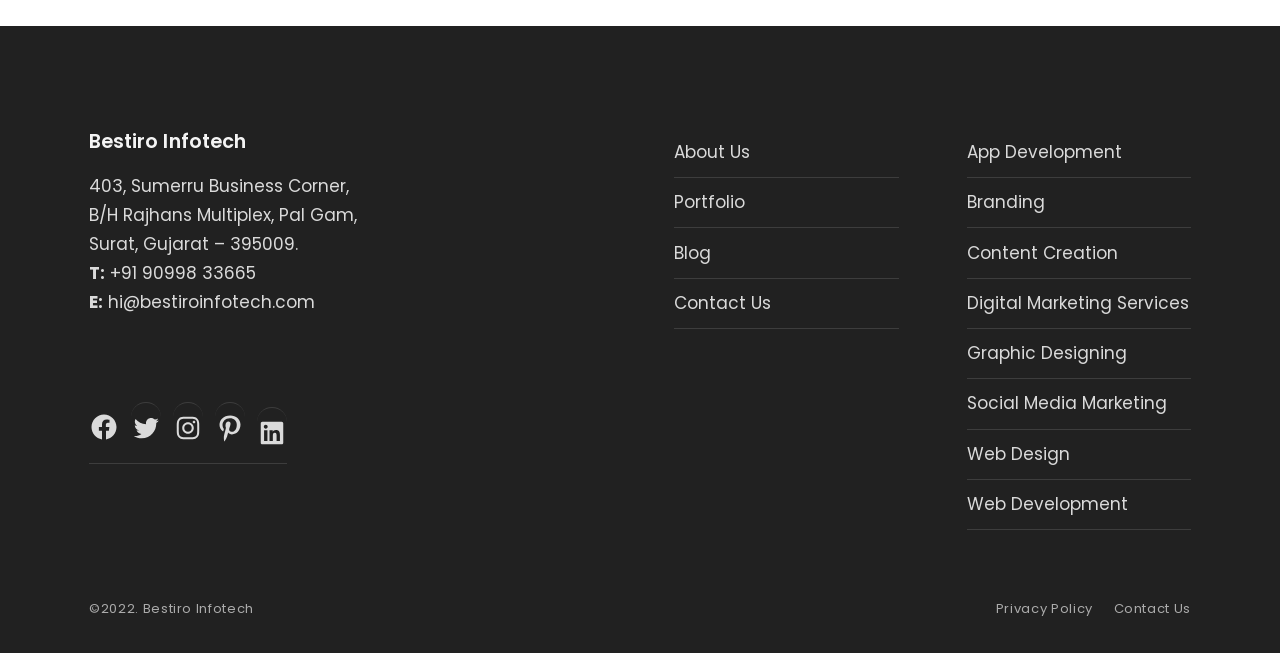Respond to the following question using a concise word or phrase: 
What is the phone number?

+91 090998 33665